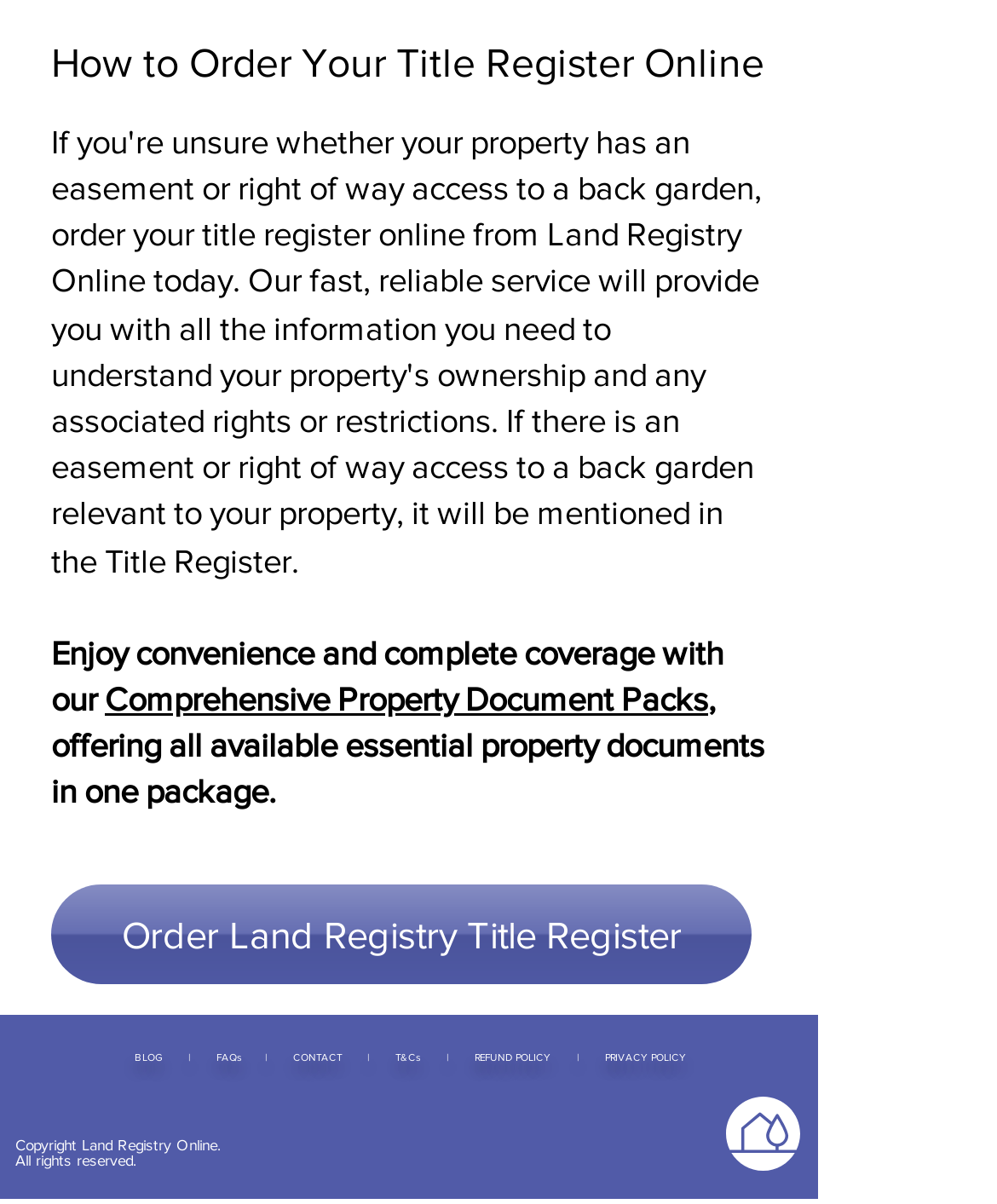Pinpoint the bounding box coordinates of the clickable element needed to complete the instruction: "Click on the 'House with a tree' image". The coordinates should be provided as four float numbers between 0 and 1: [left, top, right, bottom].

[0.728, 0.91, 0.803, 0.972]